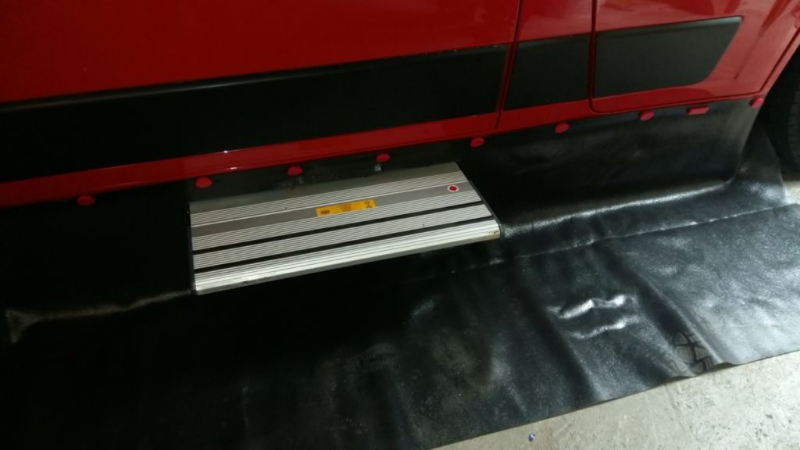What is the benefit of the textured surface?
Refer to the image and offer an in-depth and detailed answer to the question.

The textured surface of the aluminum entry step provides enhanced grip, ensuring safety when entering or exiting the vehicle, especially in slippery or wet conditions.